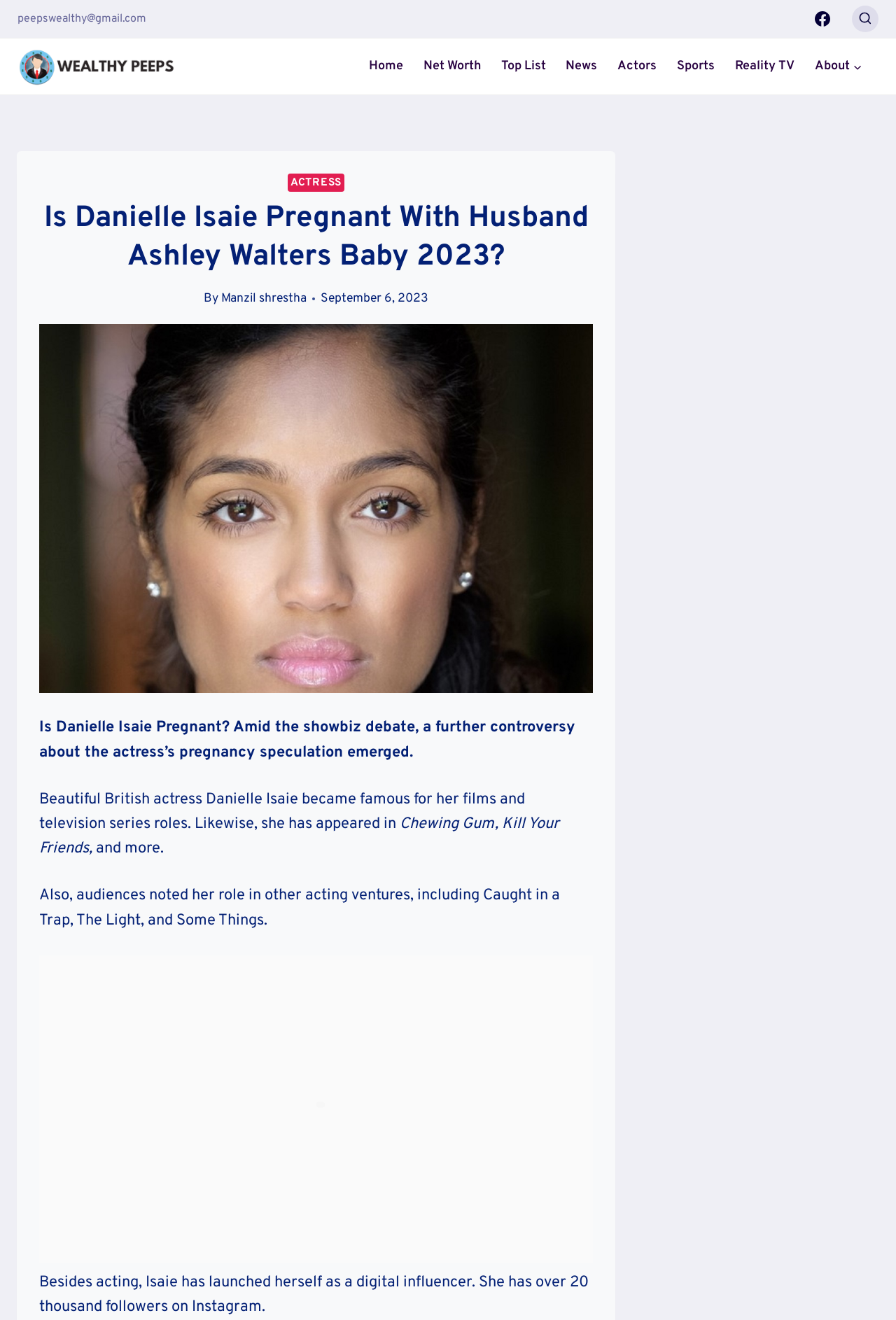Locate the bounding box coordinates of the segment that needs to be clicked to meet this instruction: "Go to Home page".

[0.401, 0.039, 0.461, 0.061]